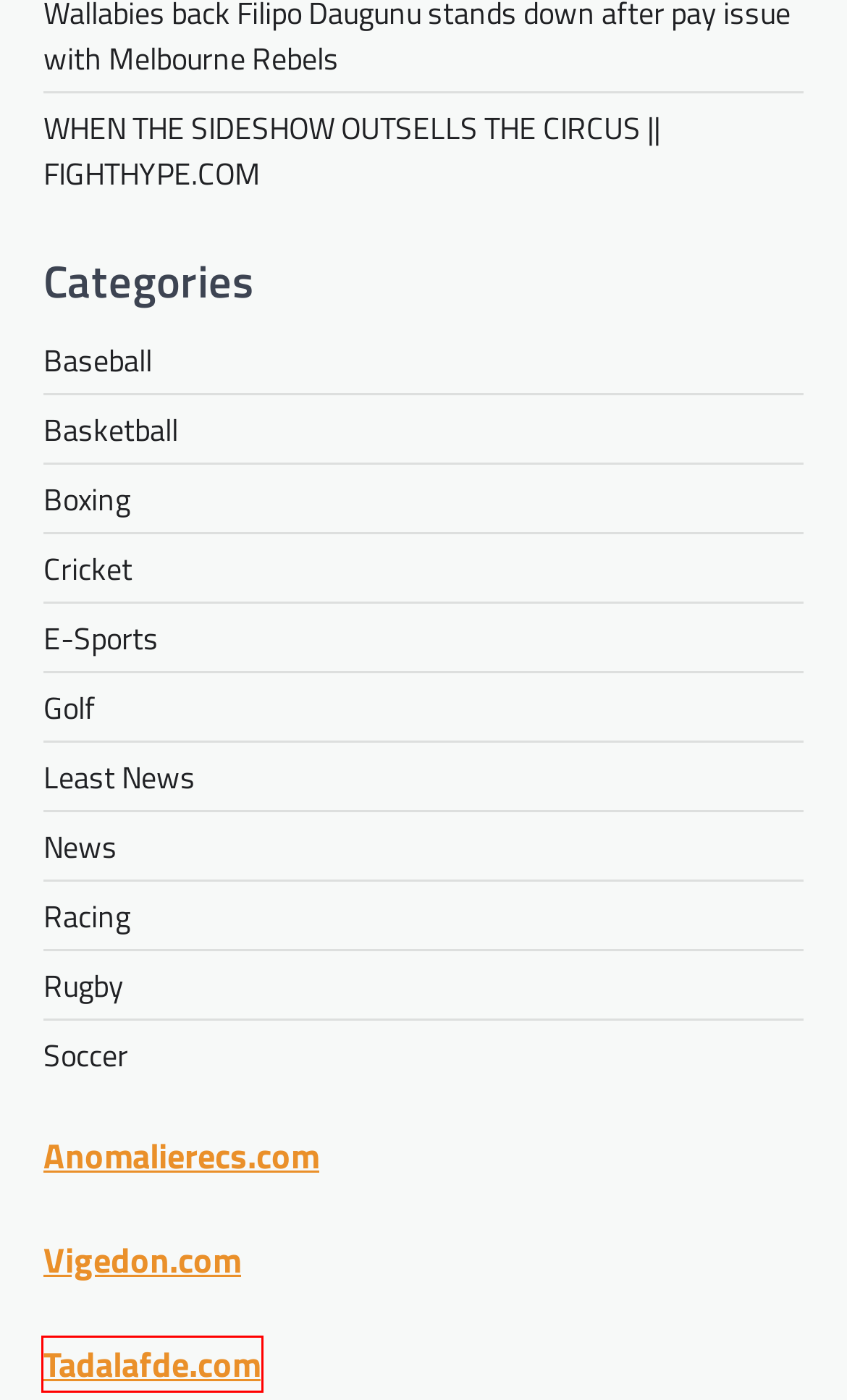Given a screenshot of a webpage with a red bounding box highlighting a UI element, choose the description that best corresponds to the new webpage after clicking the element within the red bounding box. Here are your options:
A. HEALTH NEWS – Hytys03.com – Realtime News
B. Cloud9 and Heroic progress on PGL Major Copenhagen 2024 day two – SPORTS NEWS
C. SPORTS NEWS – Hbinpol.cz
D. Famous former Jockey to run for European elections – SPORTS NEWS
E. Gossips News – Cnylly.com
F. WHEN THE SIDESHOW OUTSELLS THE CIRCUS || FIGHTHYPE.COM – SPORTS NEWS
G. tadalafde
H. MJ-Prompts - Just another WordPress site

G